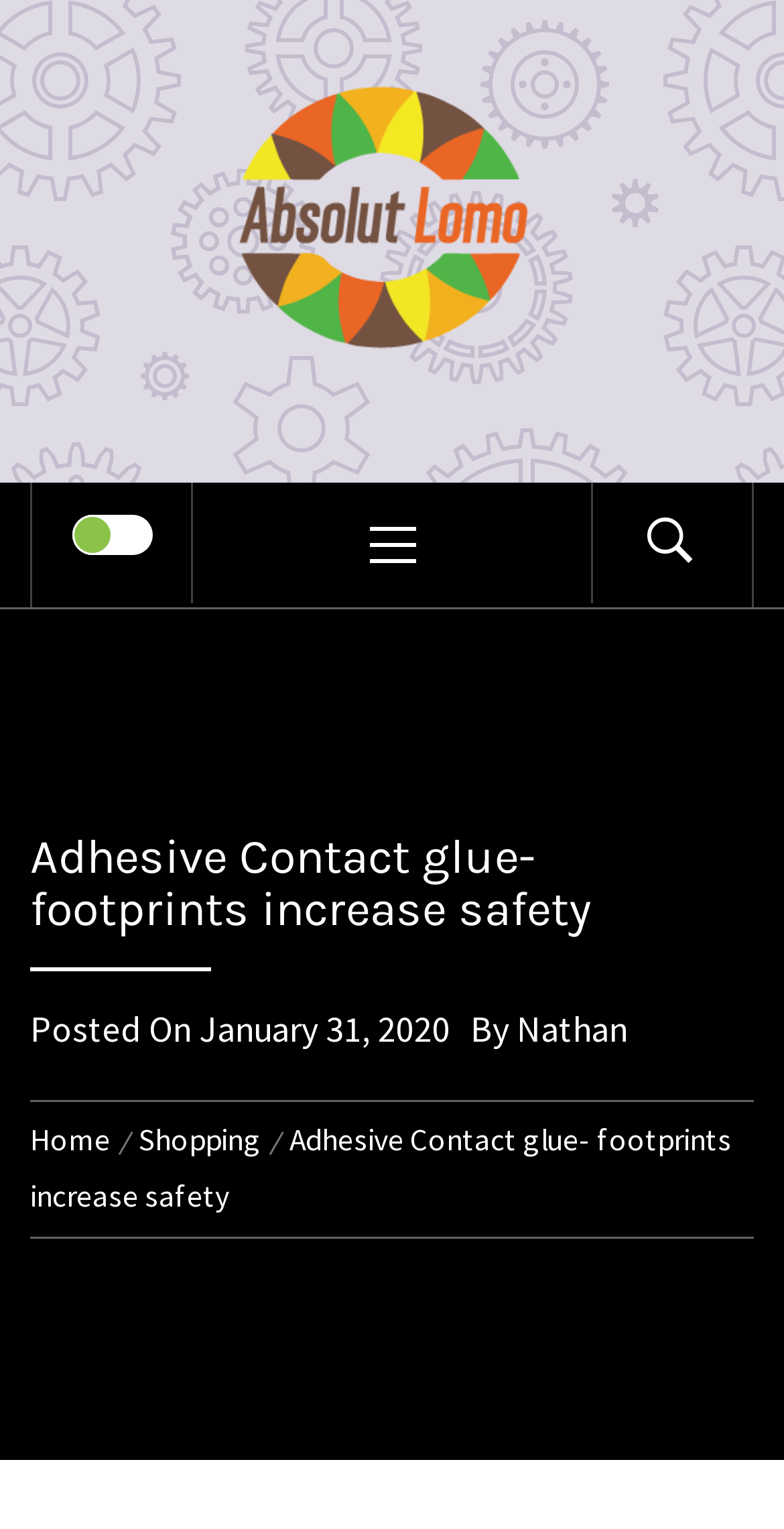Give a one-word or short phrase answer to the question: 
What is the text above the title?

KEEP ALL THE DATA AT THE TIP OF YOUR HAND